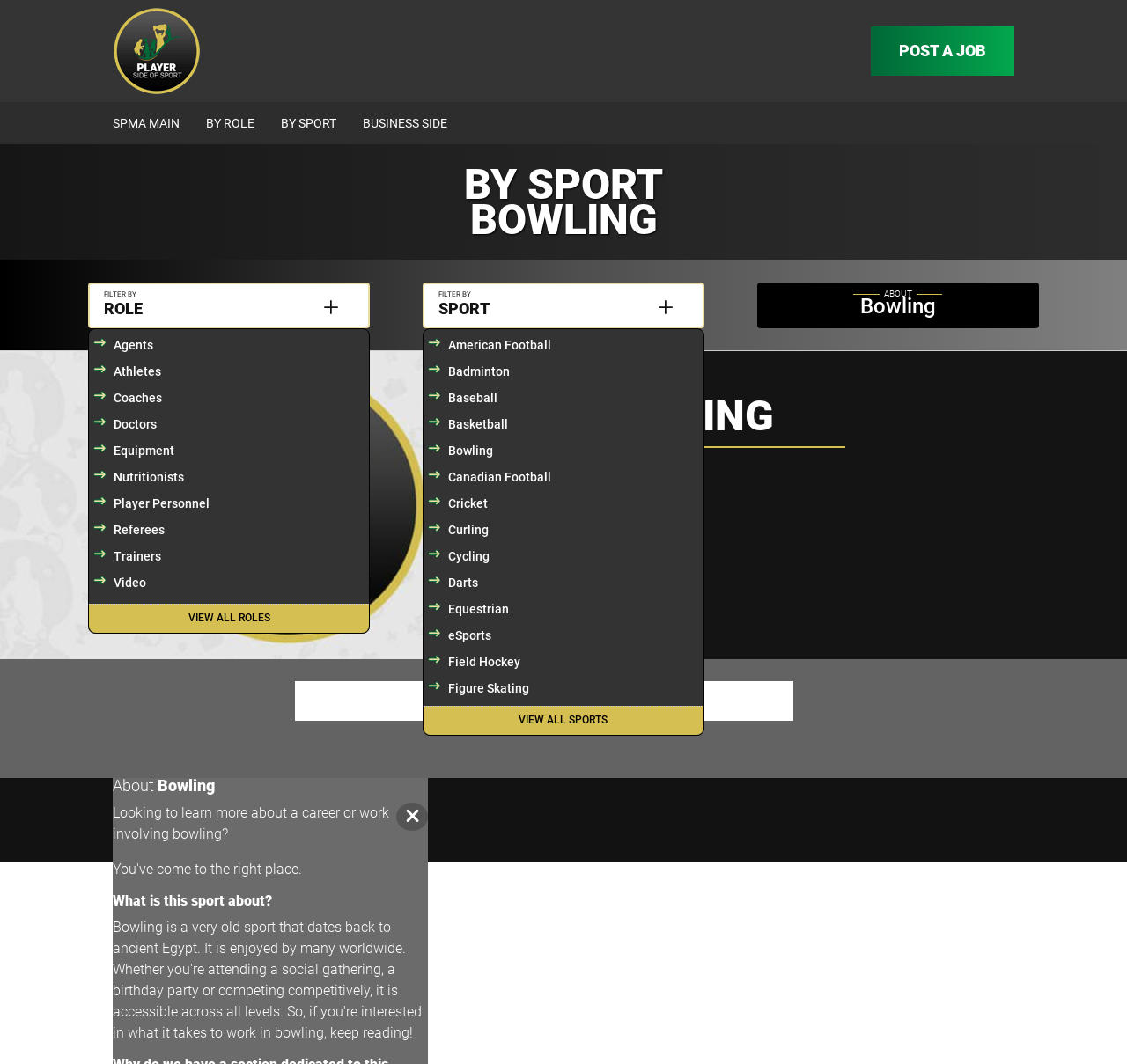Find the bounding box coordinates of the element you need to click on to perform this action: 'Learn more about a career in Bowling'. The coordinates should be represented by four float values between 0 and 1, in the format [left, top, right, bottom].

[0.672, 0.265, 0.922, 0.308]